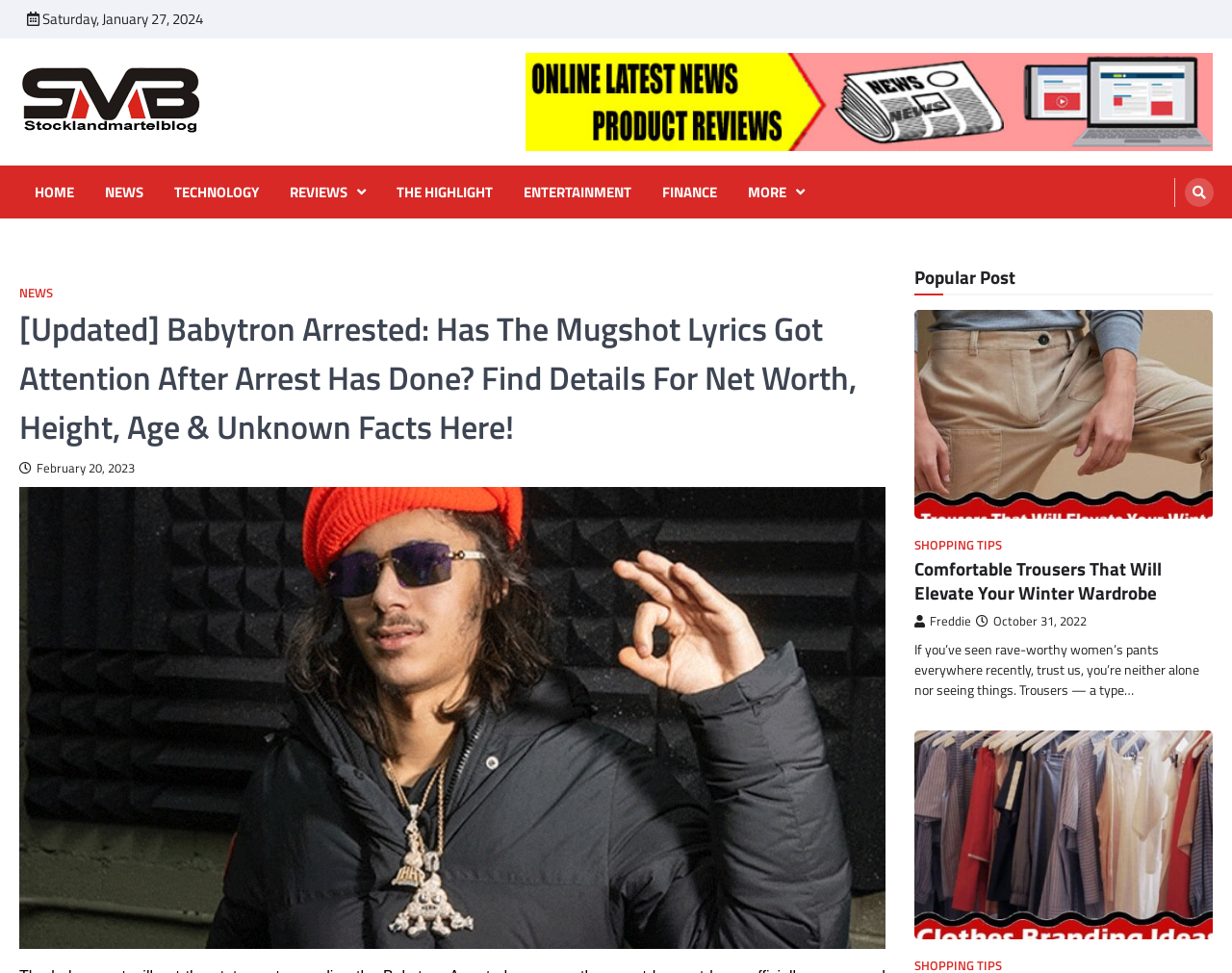Find and specify the bounding box coordinates that correspond to the clickable region for the instruction: "Read the 'Comfortable Trousers That Will Elevate Your Winter Wardrobe' article".

[0.742, 0.318, 0.984, 0.533]